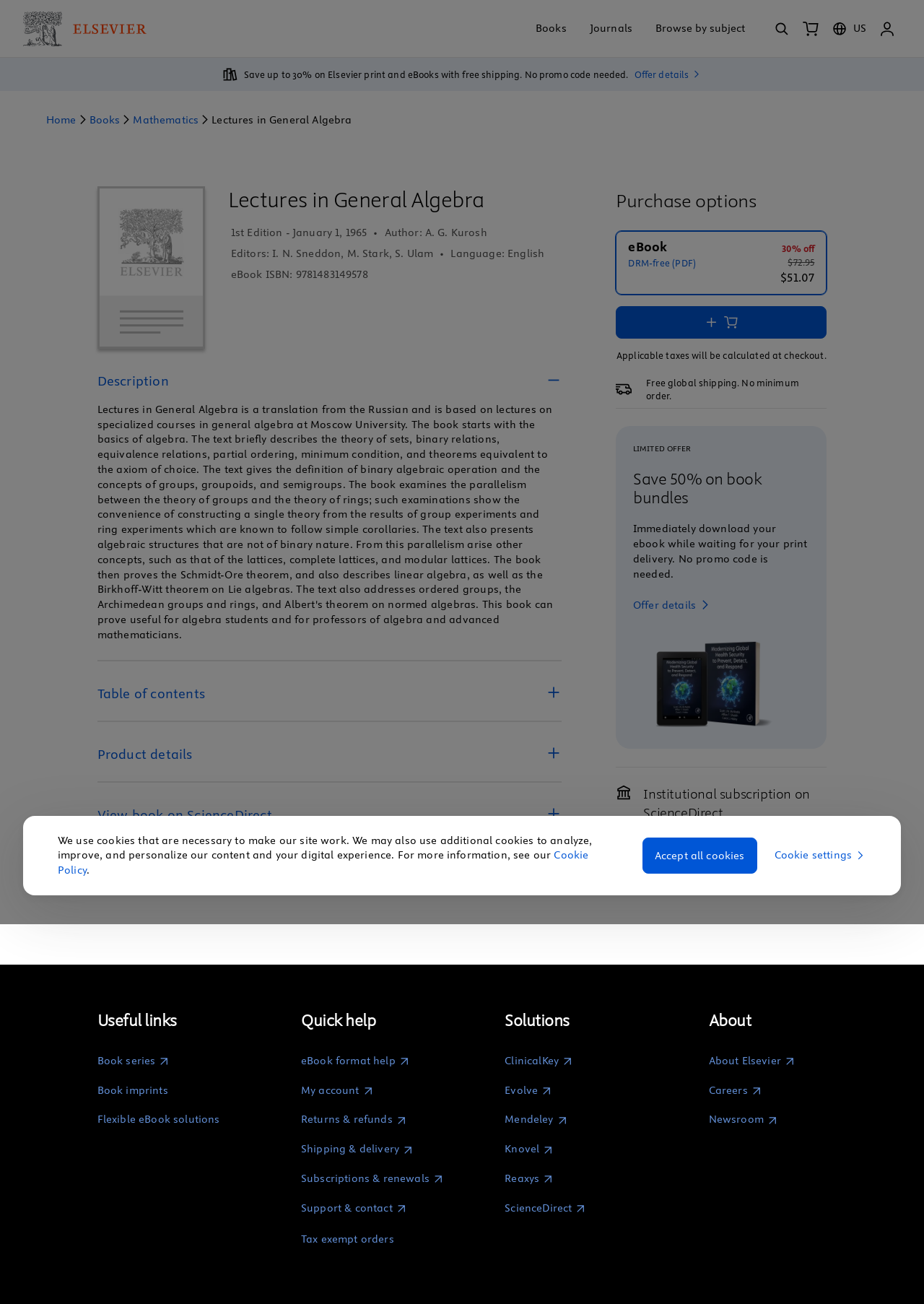Please locate the bounding box coordinates of the element's region that needs to be clicked to follow the instruction: "Open search". The bounding box coordinates should be provided as four float numbers between 0 and 1, i.e., [left, top, right, bottom].

[0.831, 0.011, 0.861, 0.032]